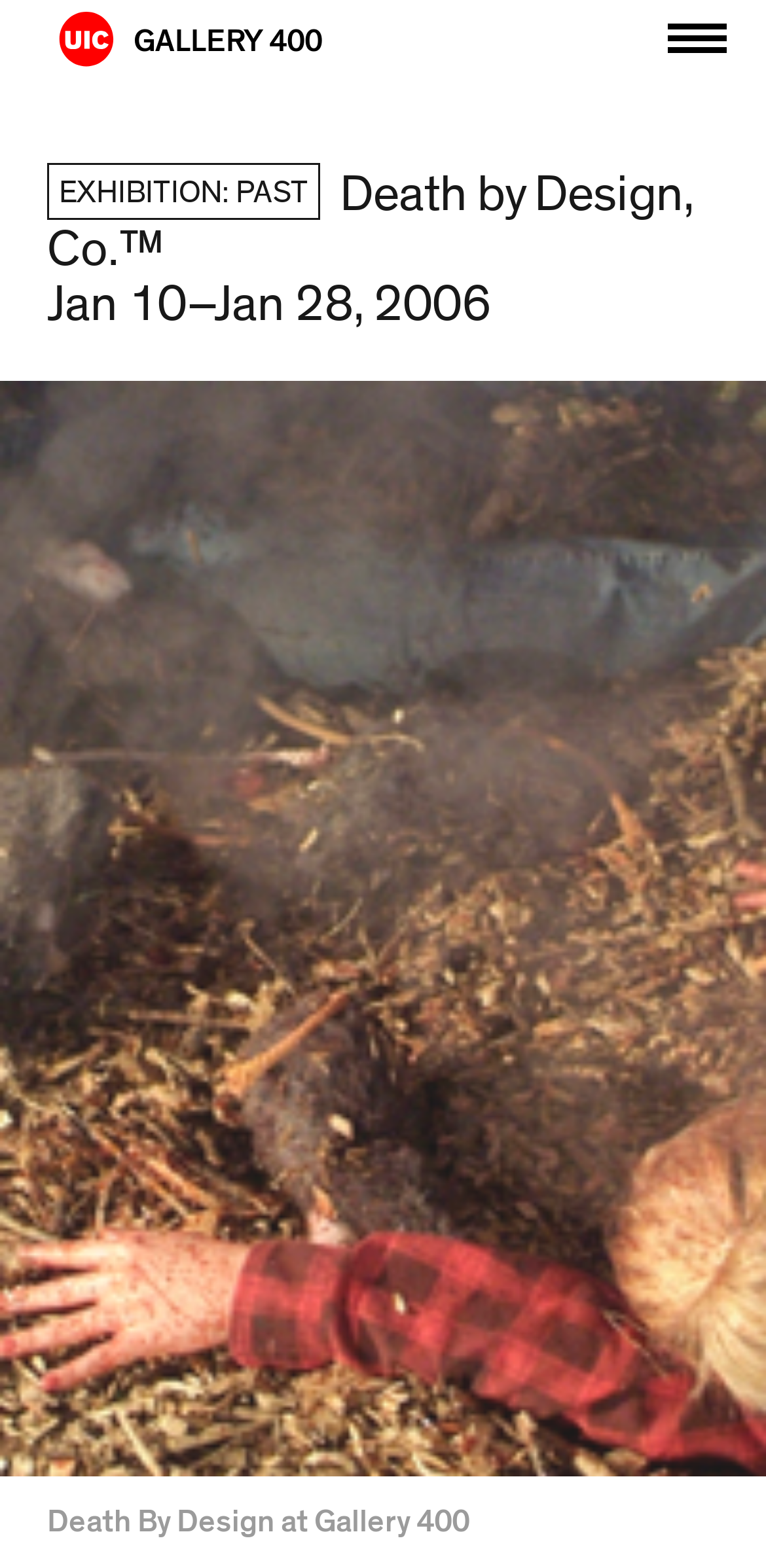Bounding box coordinates are given in the format (top-left x, top-left y, bottom-right x, bottom-right y). All values should be floating point numbers between 0 and 1. Provide the bounding box coordinate for the UI element described as: menu

[0.872, 0.0, 0.949, 0.035]